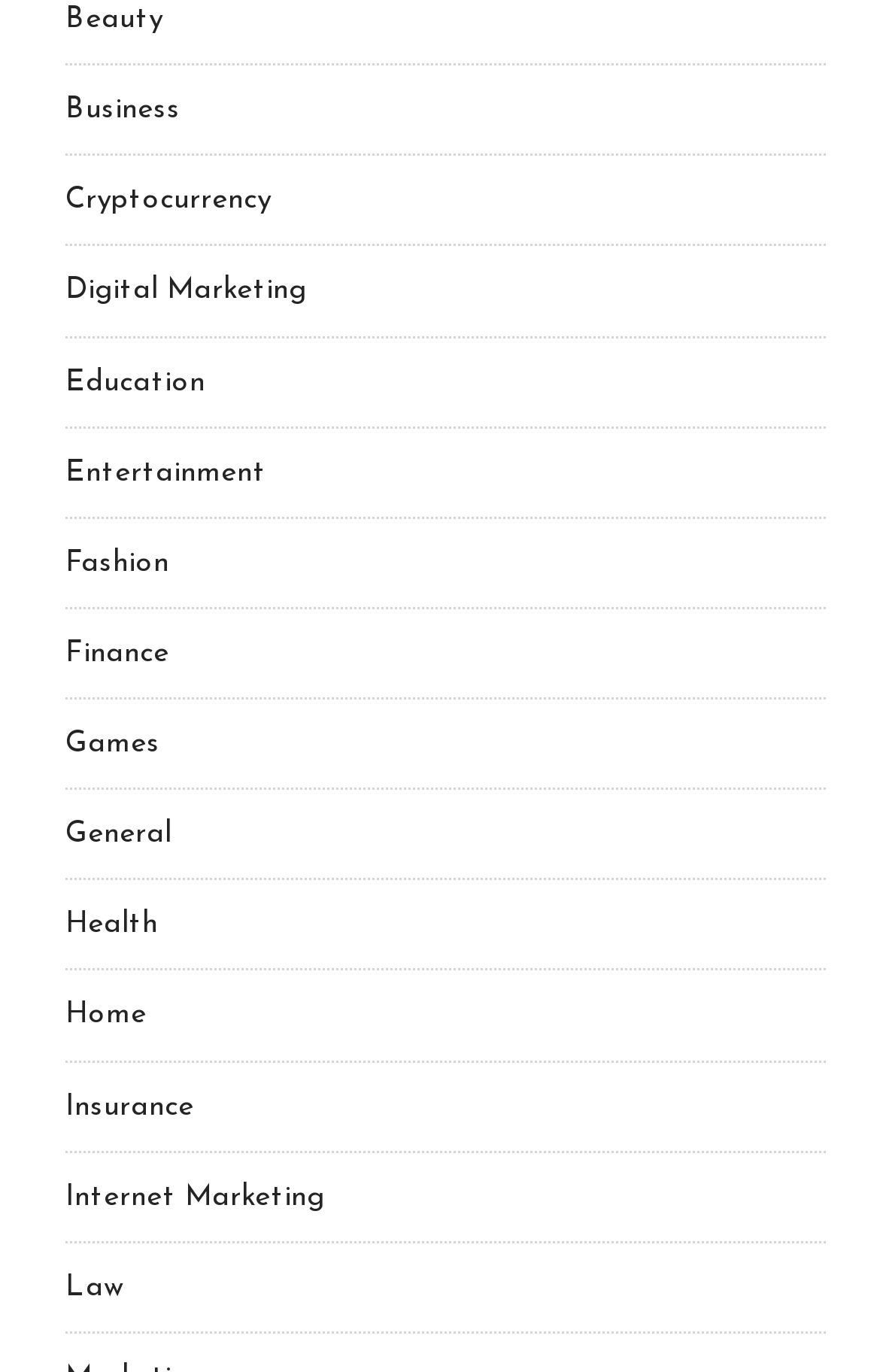Please answer the following question using a single word or phrase: 
How many categories start with the letter 'F'?

2